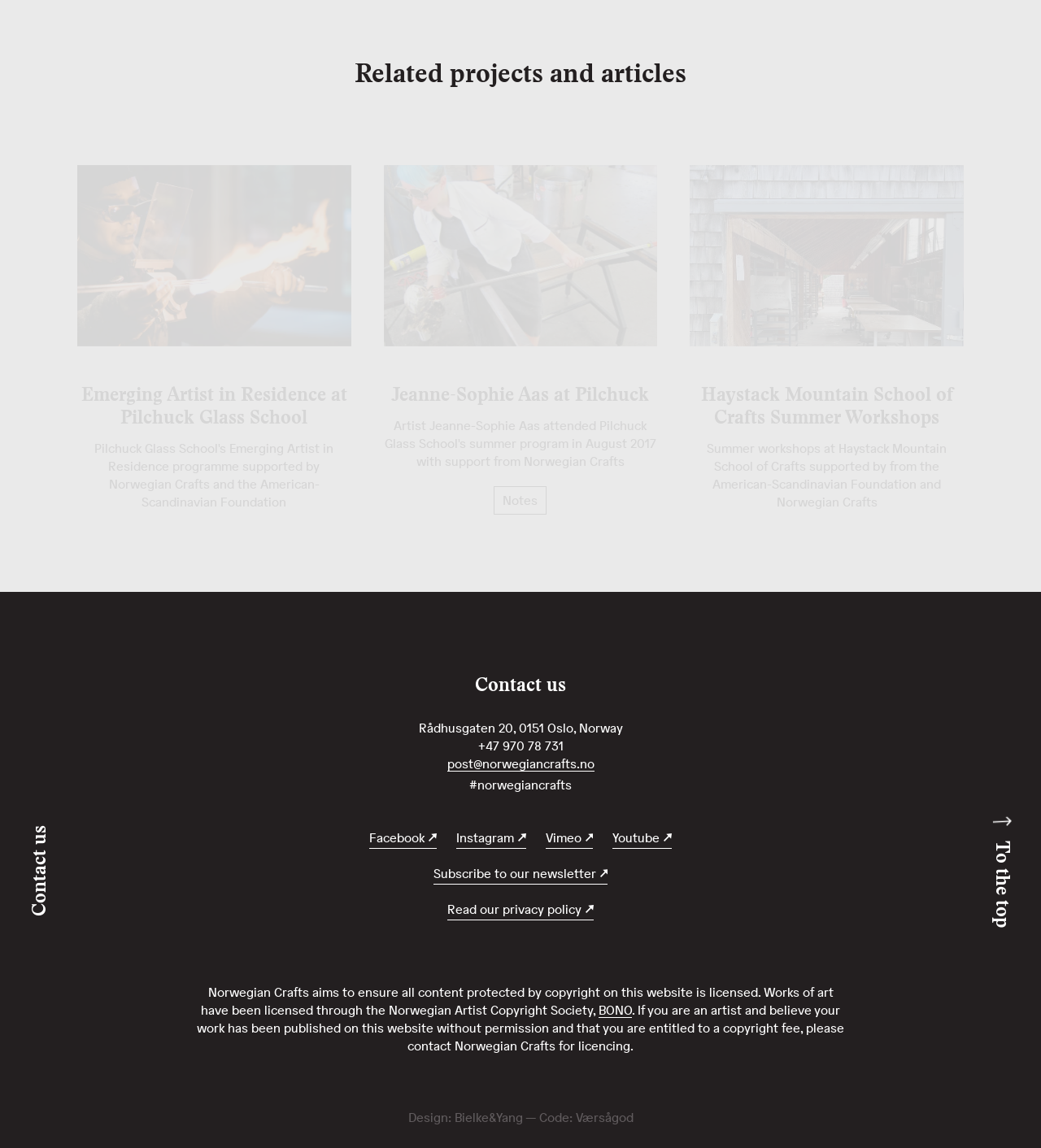Provide the bounding box coordinates of the HTML element this sentence describes: "Vimeo". The bounding box coordinates consist of four float numbers between 0 and 1, i.e., [left, top, right, bottom].

[0.524, 0.723, 0.57, 0.74]